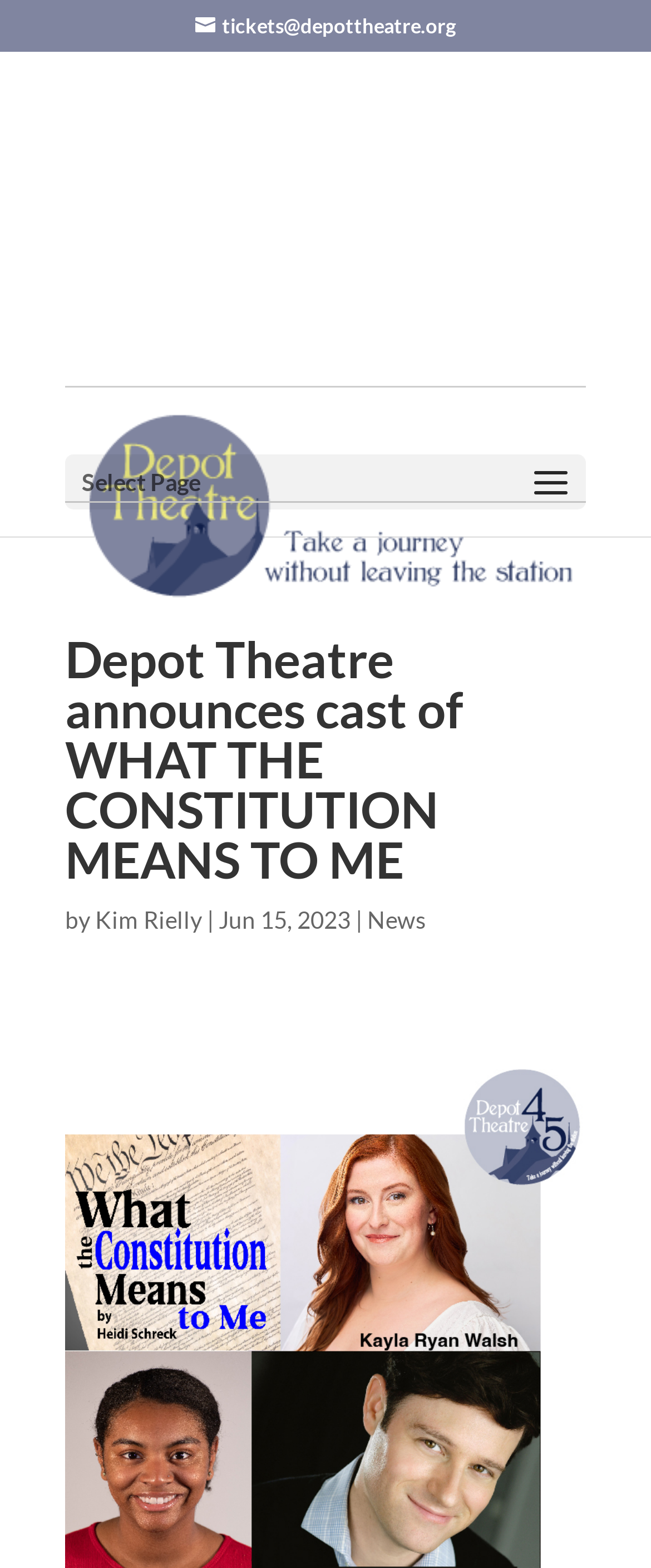What is the category of the article?
Please answer the question as detailed as possible based on the image.

I found the answer by looking at the link element with the text 'News', which suggests that the article is categorized under 'News'.